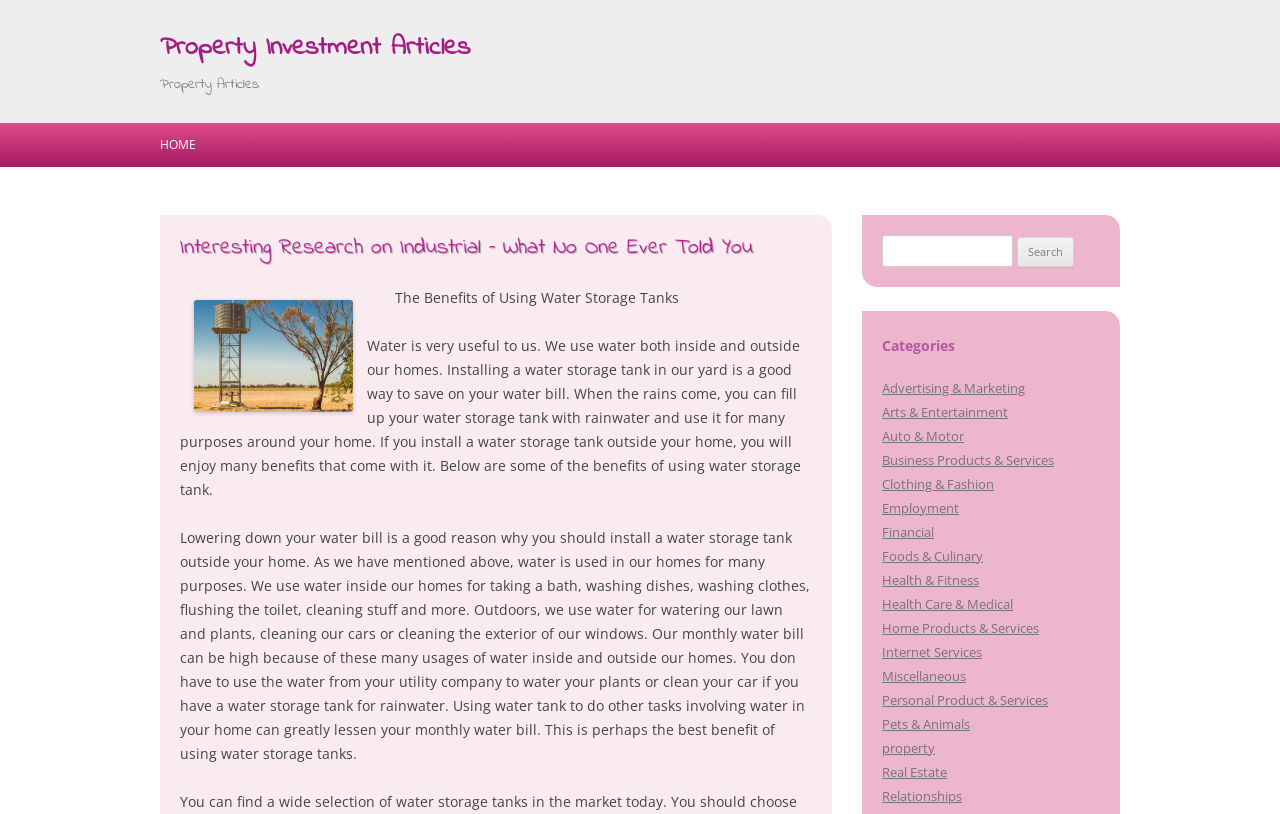What is the image above the article about?
Provide an in-depth answer to the question, covering all aspects.

Based on the context of the article and the image's placement, it is likely that the image is related to water storage tanks, possibly showing an example of one in use or its installation.